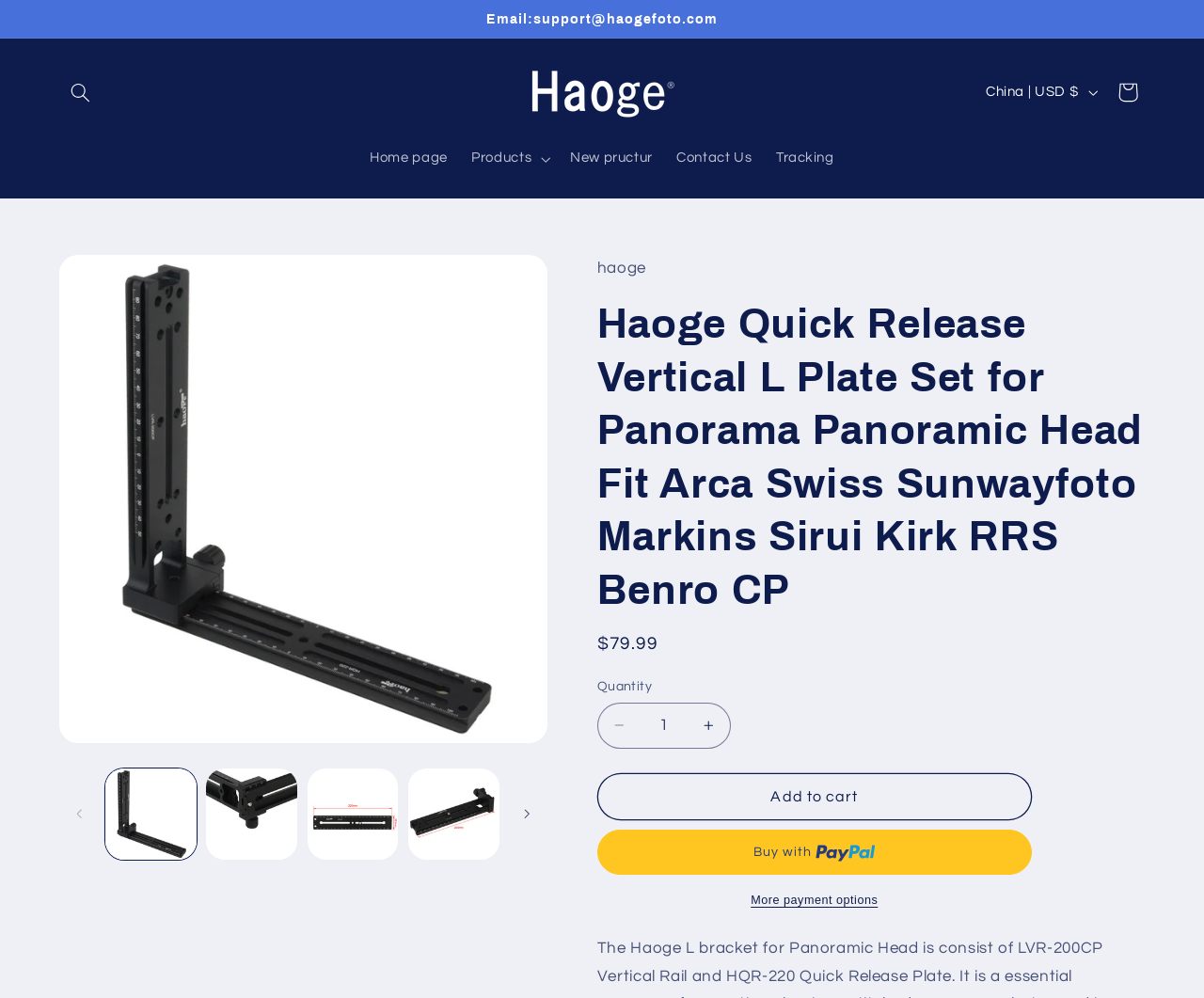Could you determine the bounding box coordinates of the clickable element to complete the instruction: "Add to cart"? Provide the coordinates as four float numbers between 0 and 1, i.e., [left, top, right, bottom].

[0.496, 0.775, 0.857, 0.821]